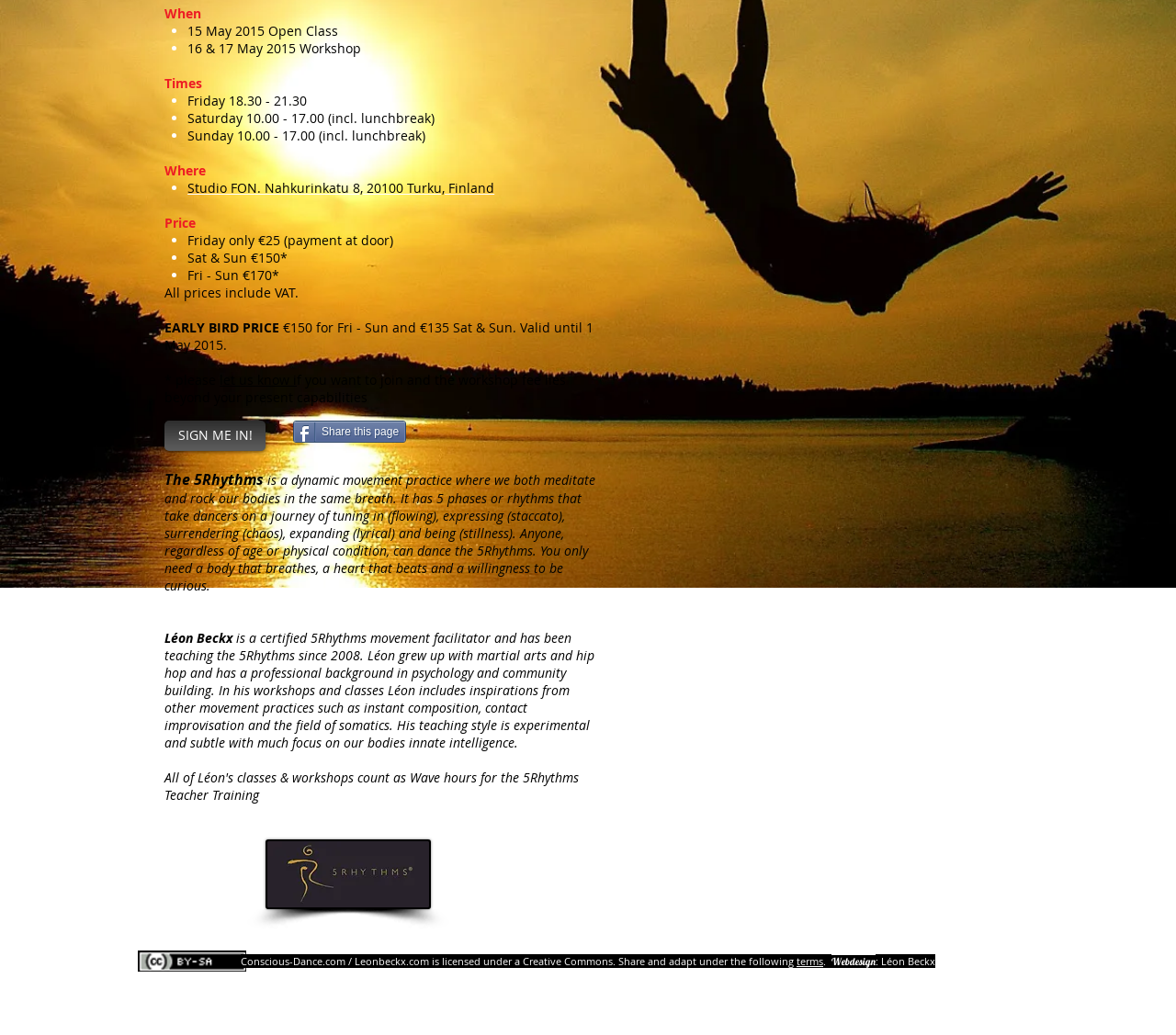Using the provided description SIGN ME IN!, find the bounding box coordinates for the UI element. Provide the coordinates in (top-left x, top-left y, bottom-right x, bottom-right y) format, ensuring all values are between 0 and 1.

[0.14, 0.406, 0.226, 0.436]